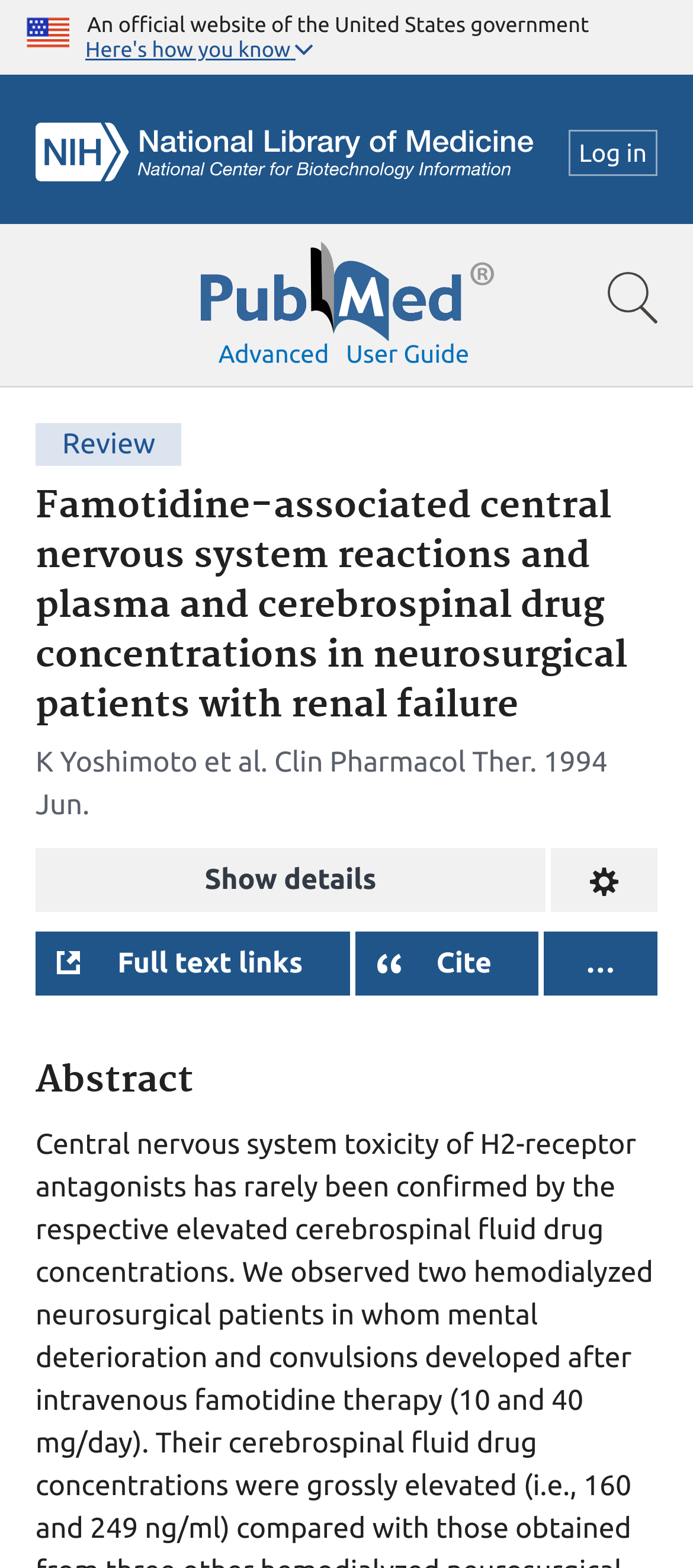Please identify the bounding box coordinates of the region to click in order to complete the given instruction: "Log in". The coordinates should be four float numbers between 0 and 1, i.e., [left, top, right, bottom].

[0.82, 0.083, 0.949, 0.112]